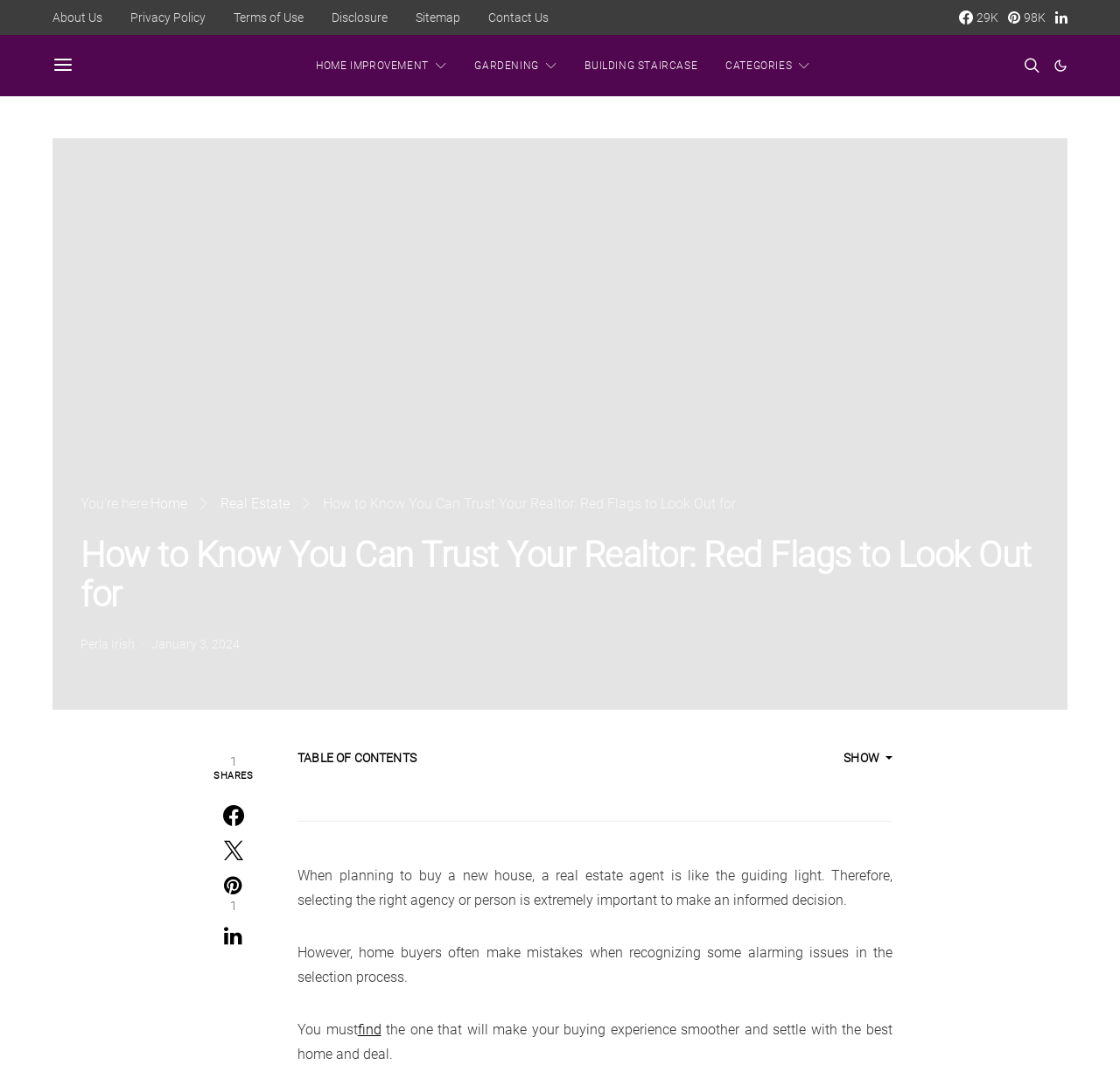Can you specify the bounding box coordinates of the area that needs to be clicked to fulfill the following instruction: "read the article"?

[0.288, 0.456, 0.657, 0.471]